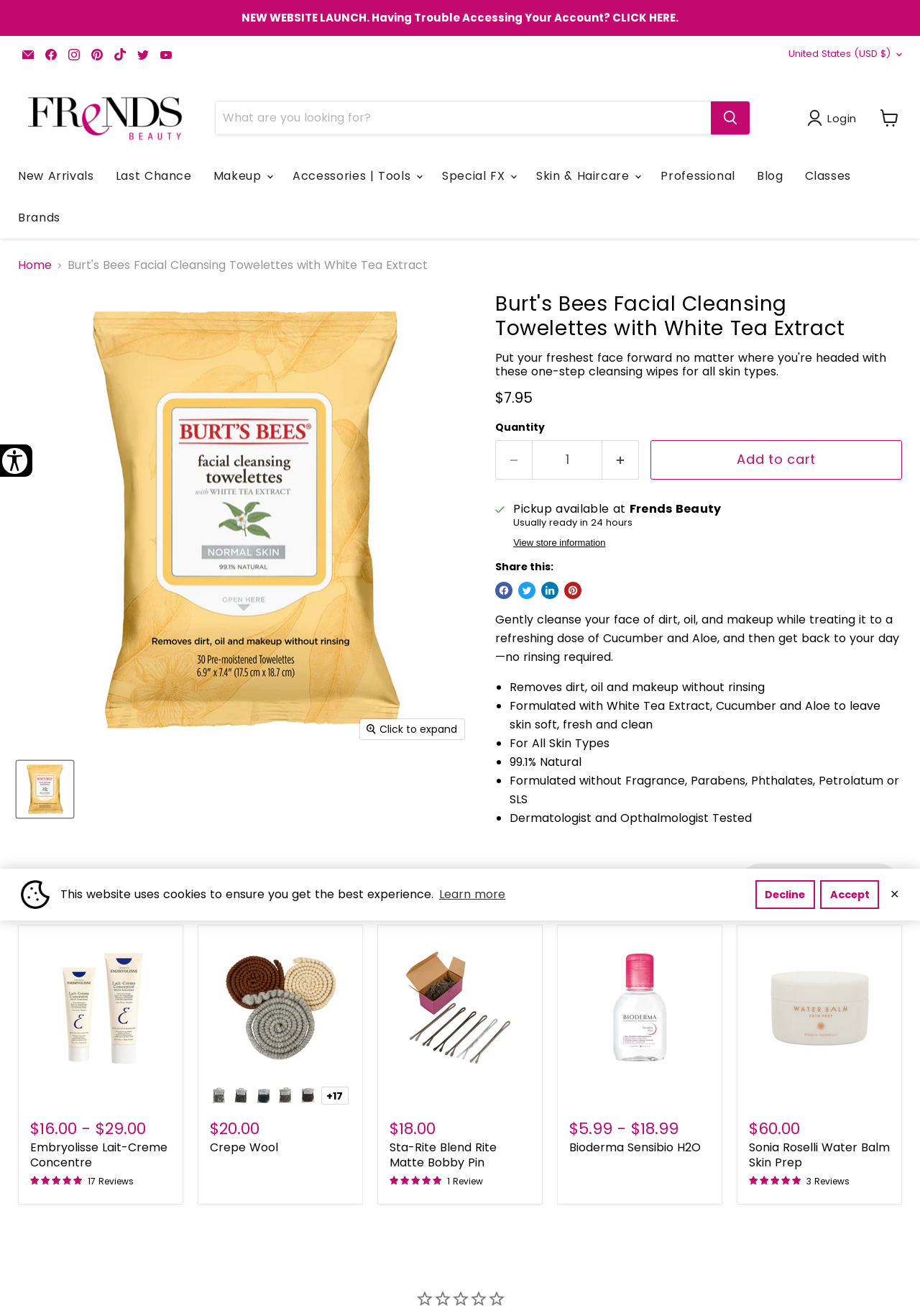Can you pinpoint the bounding box coordinates for the clickable element required for this instruction: "Learn more about cookies"? The coordinates should be four float numbers between 0 and 1, i.e., [left, top, right, bottom].

[0.475, 0.671, 0.552, 0.688]